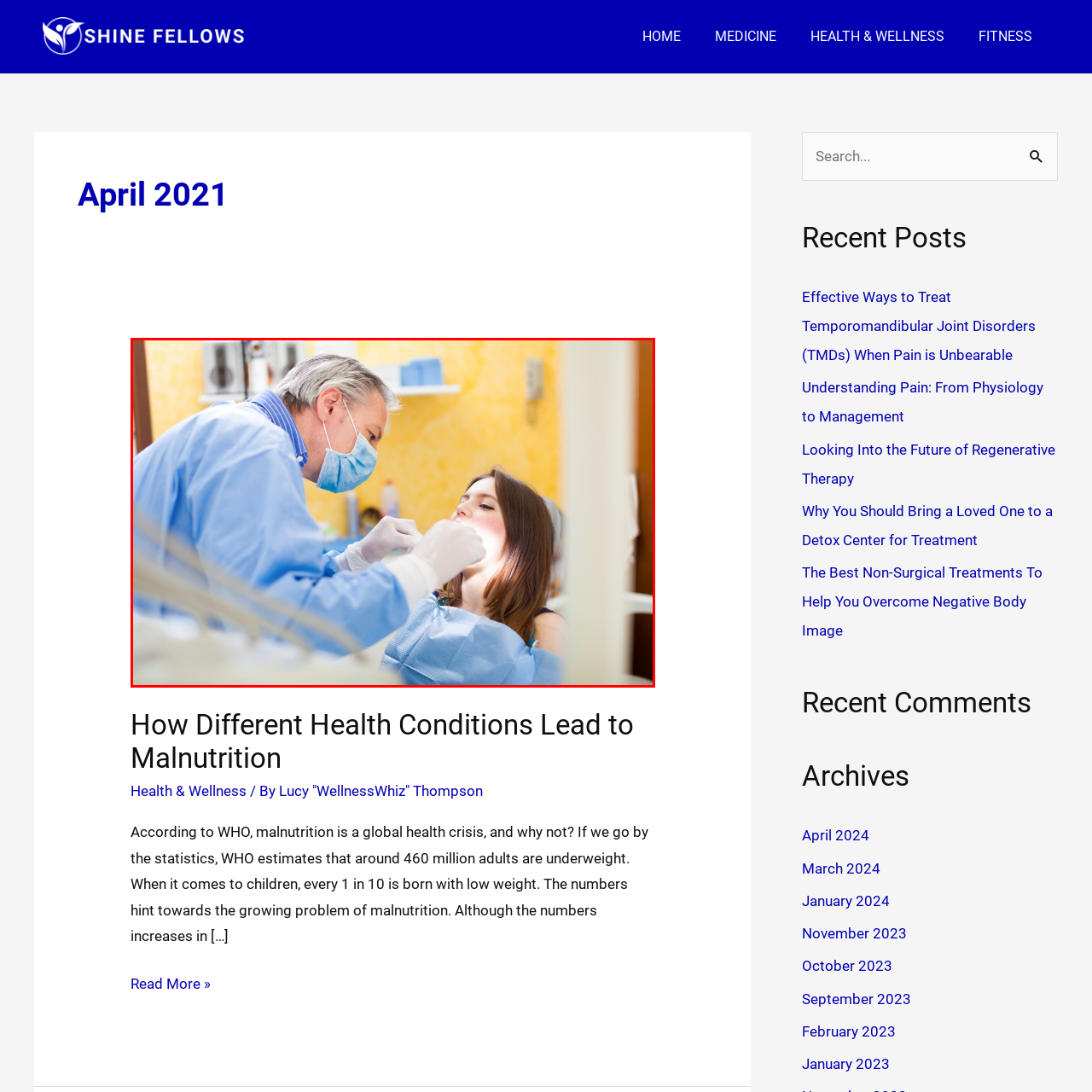Direct your attention to the red-outlined image and answer the question in a word or phrase: What is the patient doing?

Seated in a dental chair